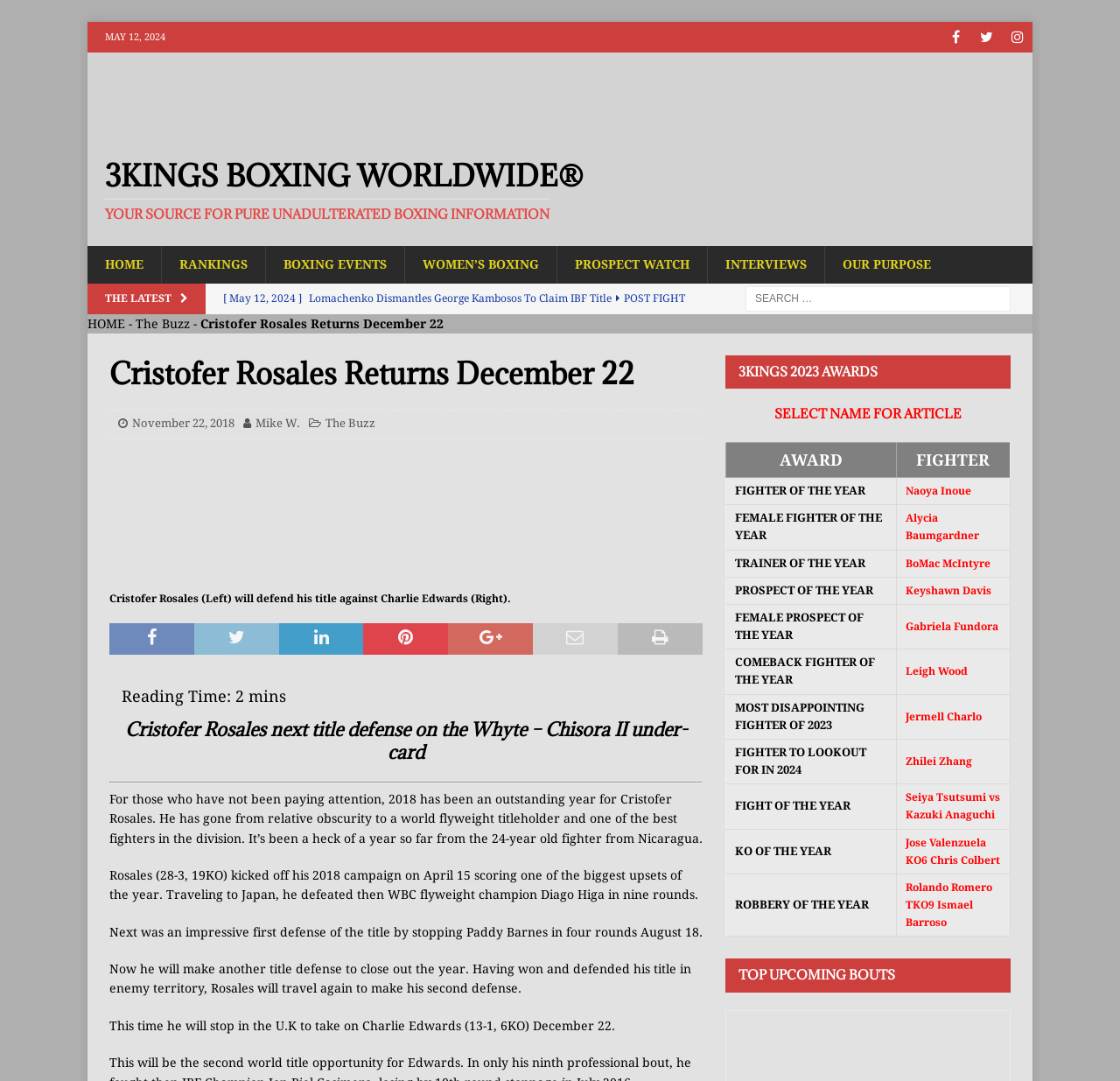Provide the bounding box coordinates for the specified HTML element described in this description: "November 22, 2018". The coordinates should be four float numbers ranging from 0 to 1, in the format [left, top, right, bottom].

[0.118, 0.385, 0.209, 0.397]